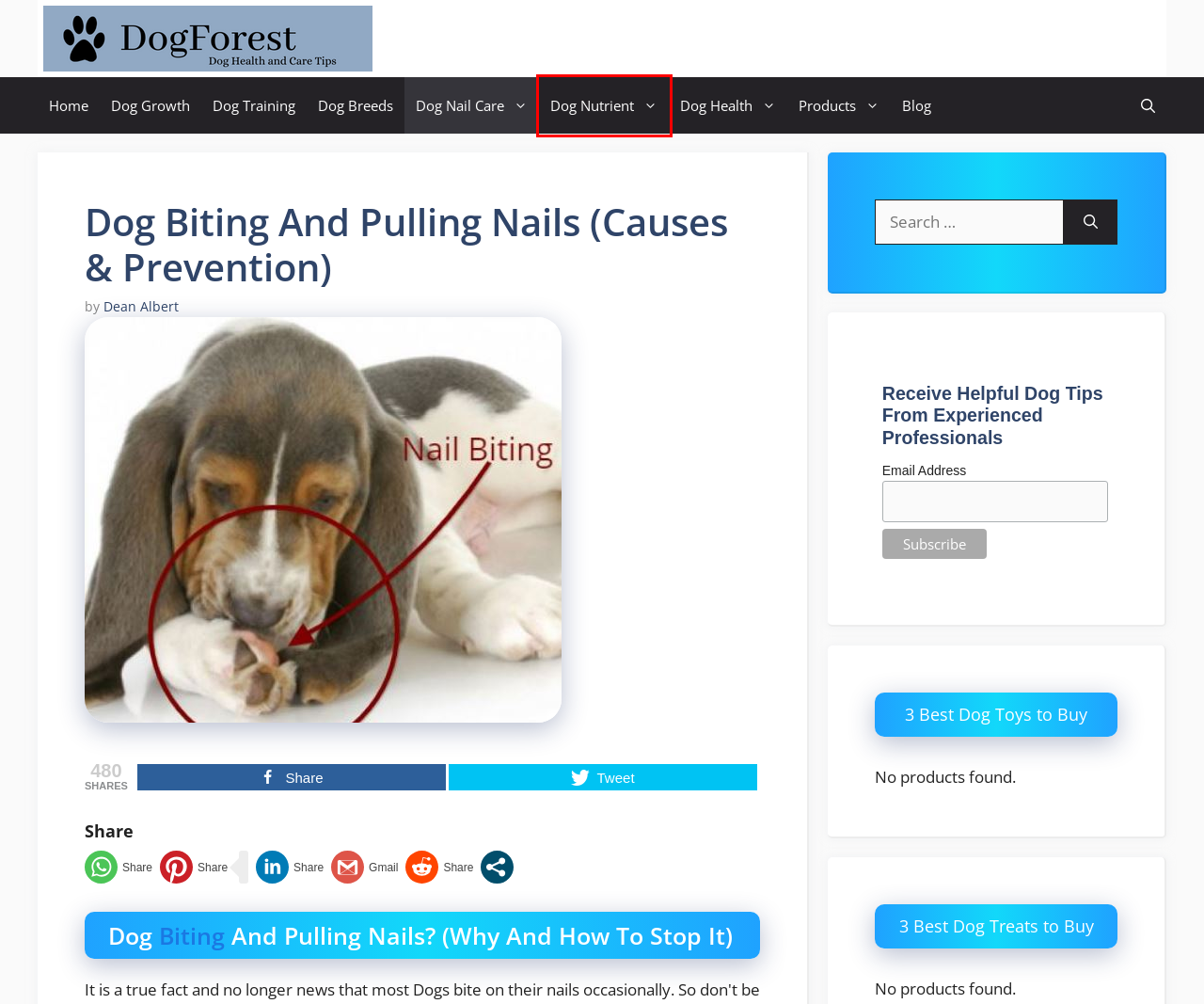Review the screenshot of a webpage that includes a red bounding box. Choose the most suitable webpage description that matches the new webpage after clicking the element within the red bounding box. Here are the candidates:
A. Products Archives - Dogsforest.com
B. Dogsforest.com - Dog Health and Care Tips
C. Dog Breeds Archives - Dogsforest.com
D. Dog Health Archives - Dogsforest.com
E. Dog Growth Archives - Dogsforest.com
F. Dog Training Archives - Dogsforest.com
G. Blog Archives - Dogsforest.com
H. Dog Nutrient Archives - Dogsforest.com

H